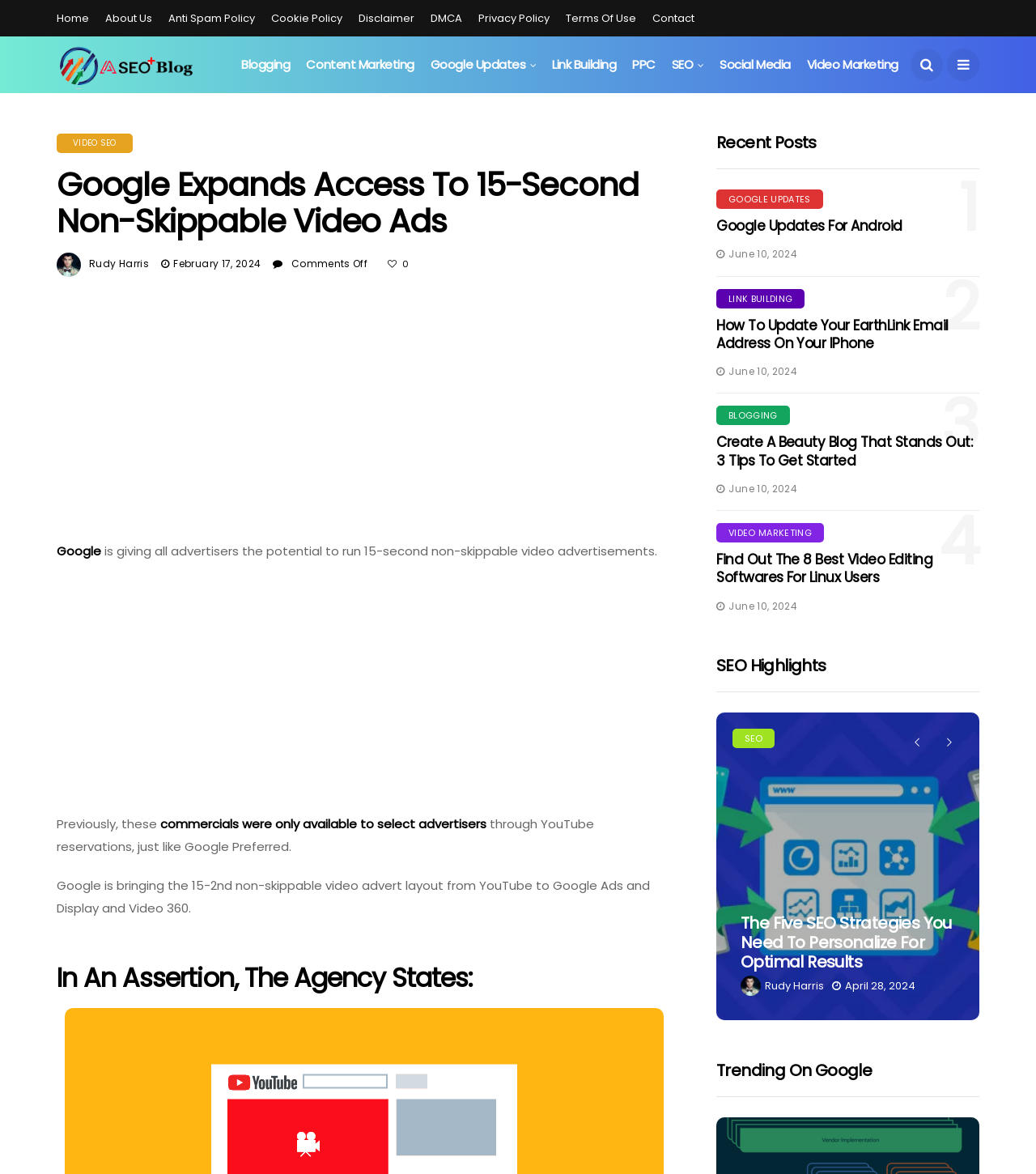What is the name of the section that lists recent posts?
Give a comprehensive and detailed explanation for the question.

The name of the section that lists recent posts can be found by looking at the heading 'Recent Posts' in the right sidebar, which lists several recent blog posts.